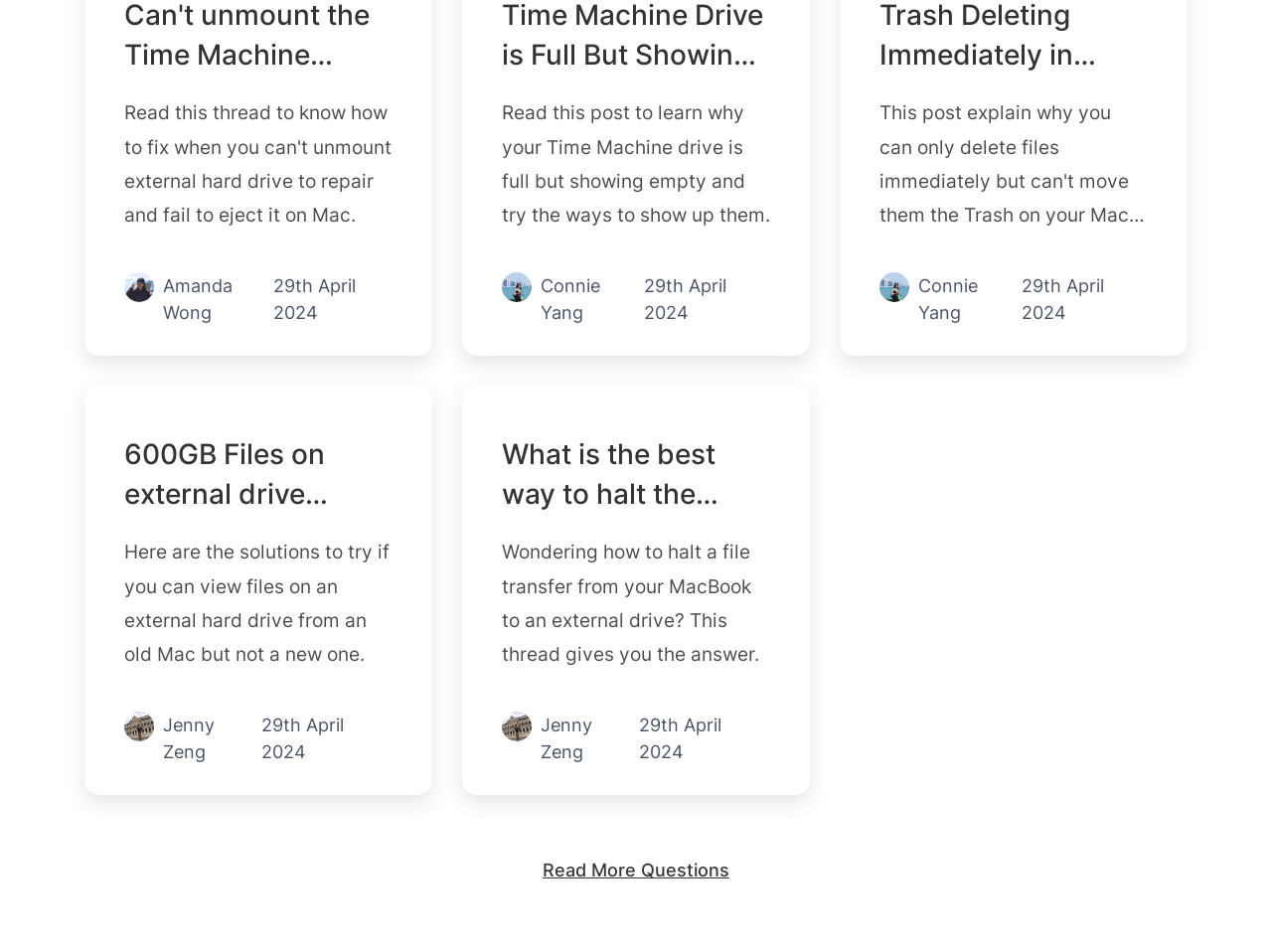Respond to the following question using a concise word or phrase: 
What is the topic of the first article?

Files on external drive